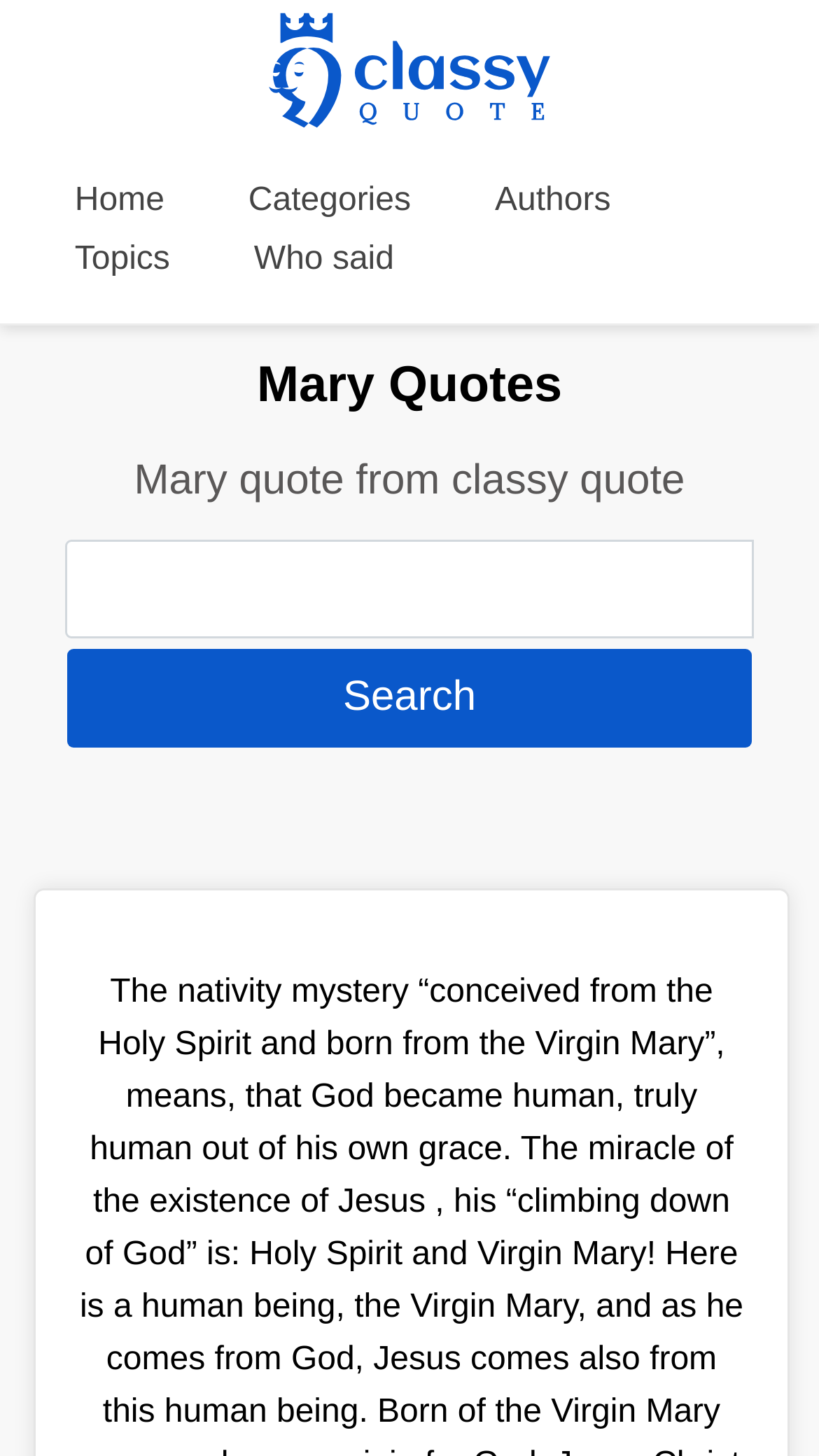Carefully examine the image and provide an in-depth answer to the question: What can be searched on this website?

The presence of a search function and the headings 'Mary Quotes' and 'Mary quote from classy quote' suggest that this website is used to search for quotes, and the search function is used to find specific quotes.